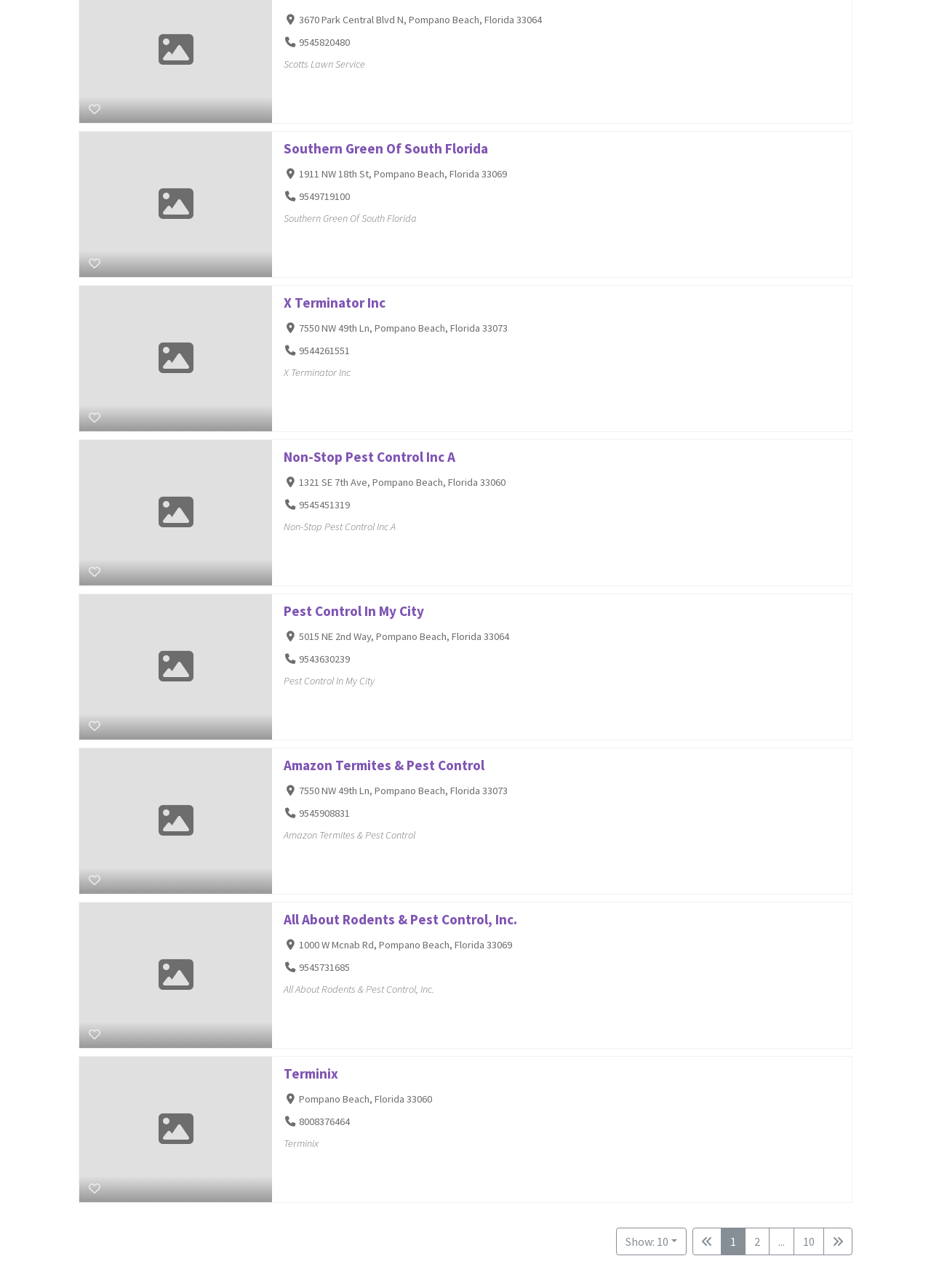Provide a one-word or short-phrase answer to the question:
How many pest control services are listed?

10